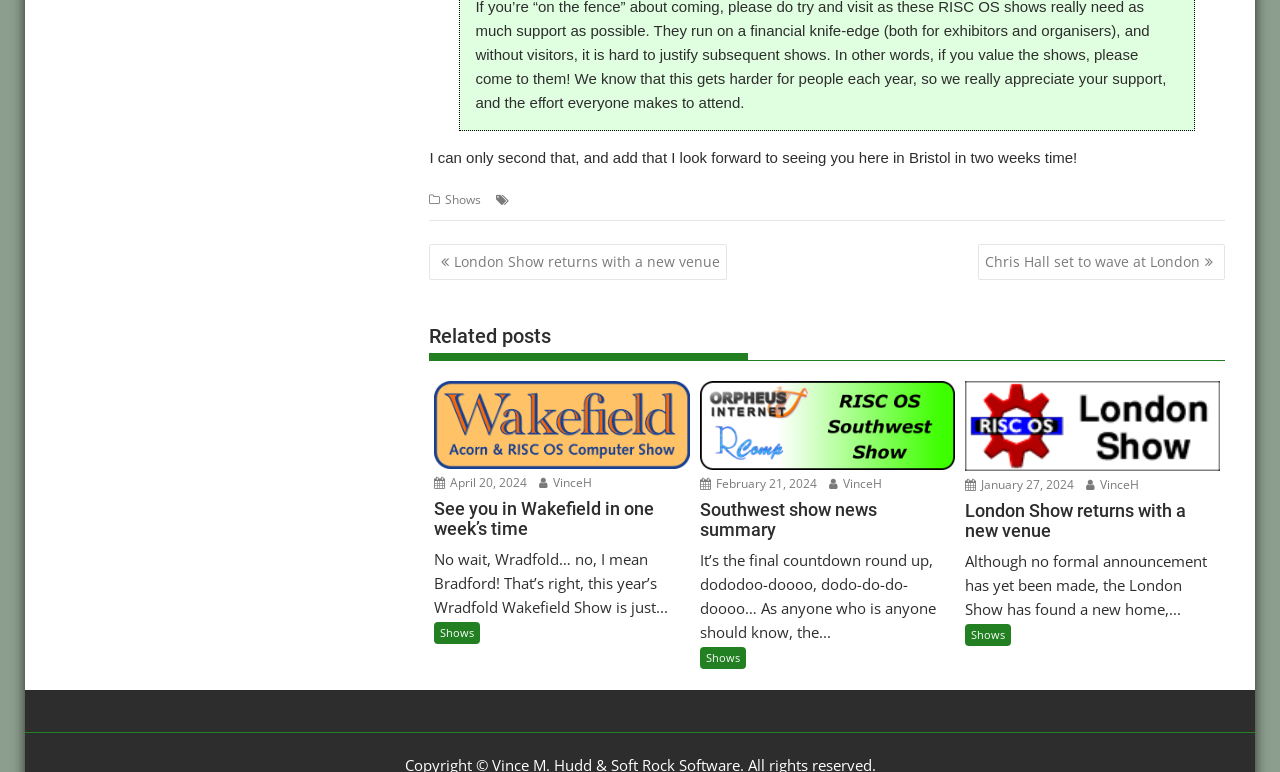What is the purpose of the figures on the page?
Ensure your answer is thorough and detailed.

I found multiple figure elements with links to related posts, which suggests that the purpose of the figures on the page is to represent related posts.